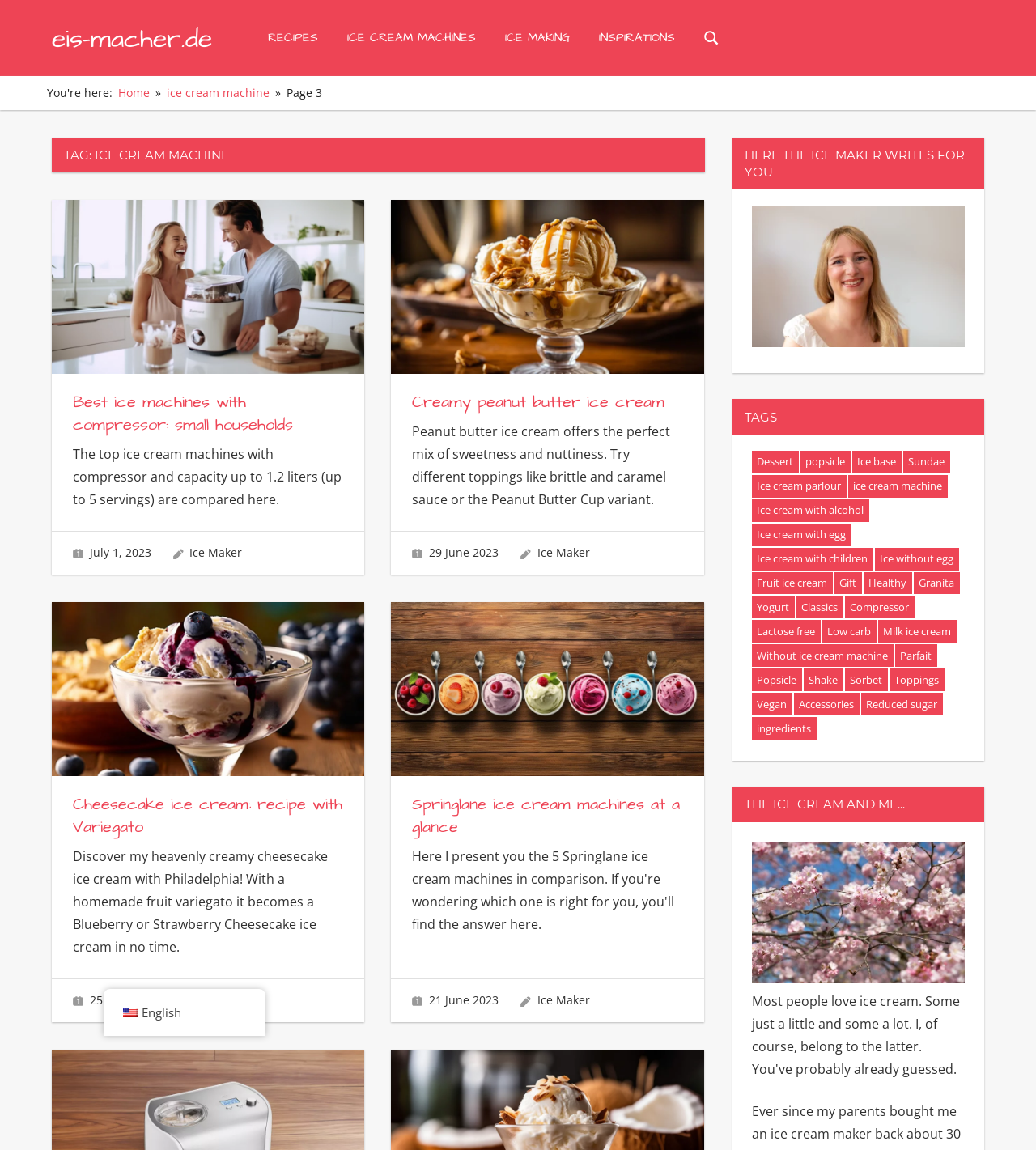Please locate the bounding box coordinates for the element that should be clicked to achieve the following instruction: "Open the search form". Ensure the coordinates are given as four float numbers between 0 and 1, i.e., [left, top, right, bottom].

[0.666, 0.011, 0.708, 0.052]